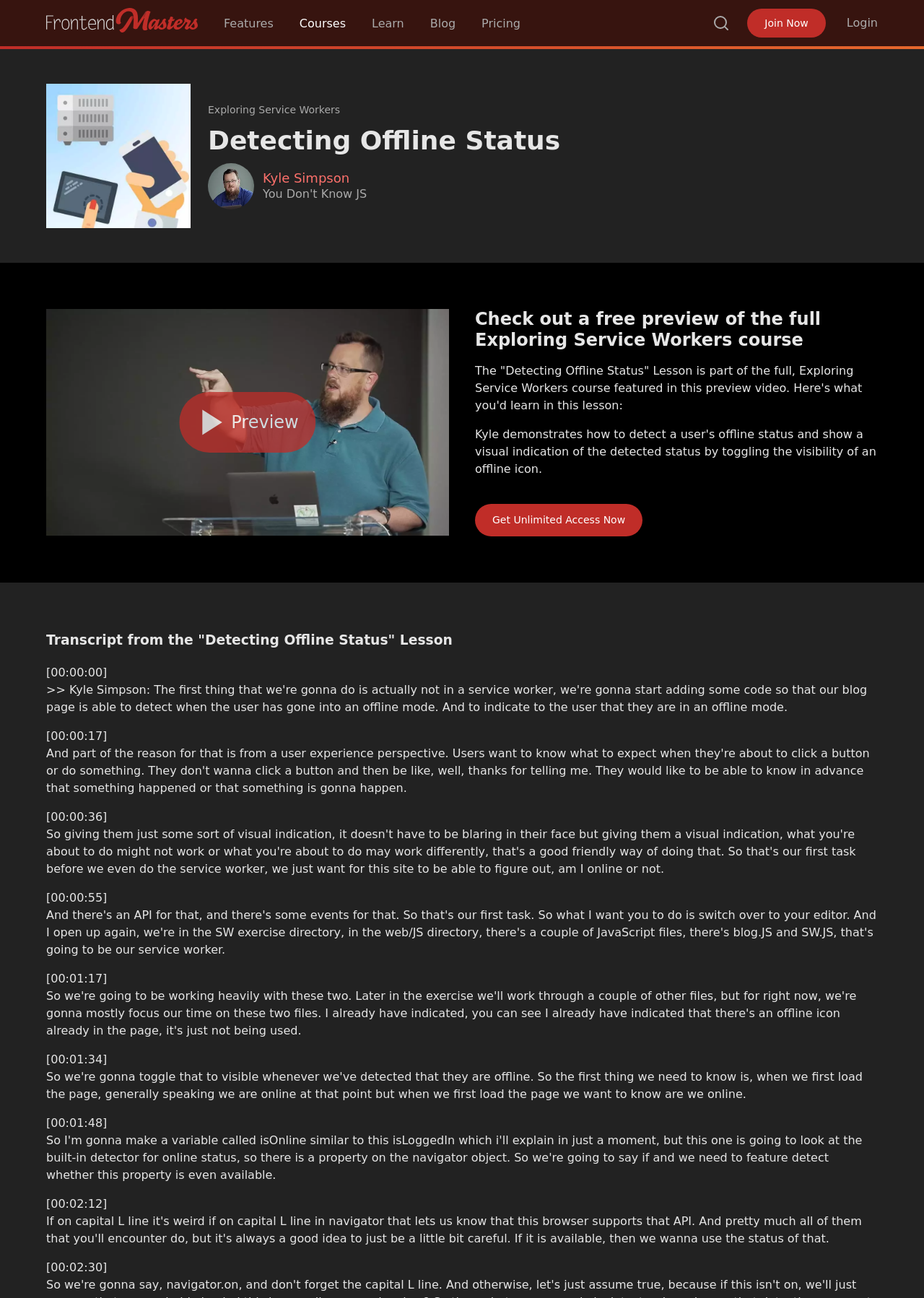Locate the primary heading on the webpage and return its text.

Detecting Offline Status